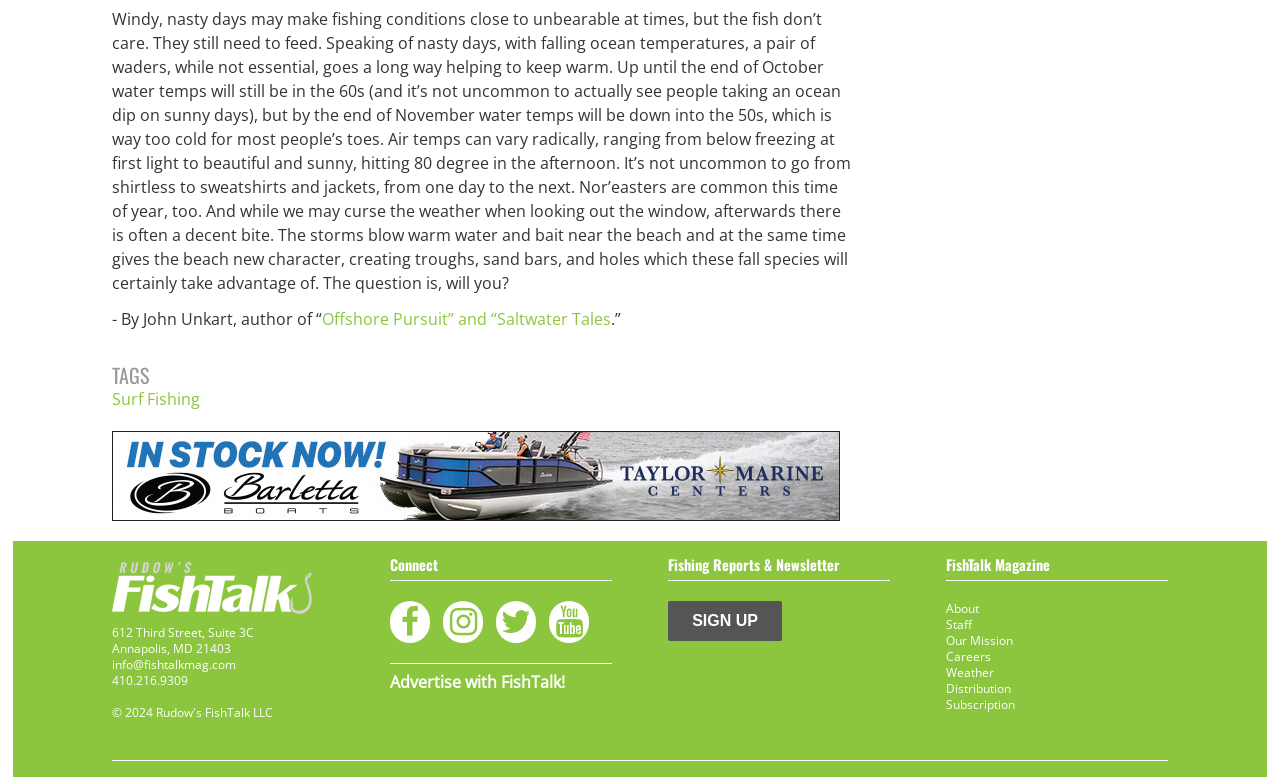Bounding box coordinates should be in the format (top-left x, top-left y, bottom-right x, bottom-right y) and all values should be floating point numbers between 0 and 1. Determine the bounding box coordinate for the UI element described as: Advertise with FishTalk!

[0.305, 0.864, 0.441, 0.892]